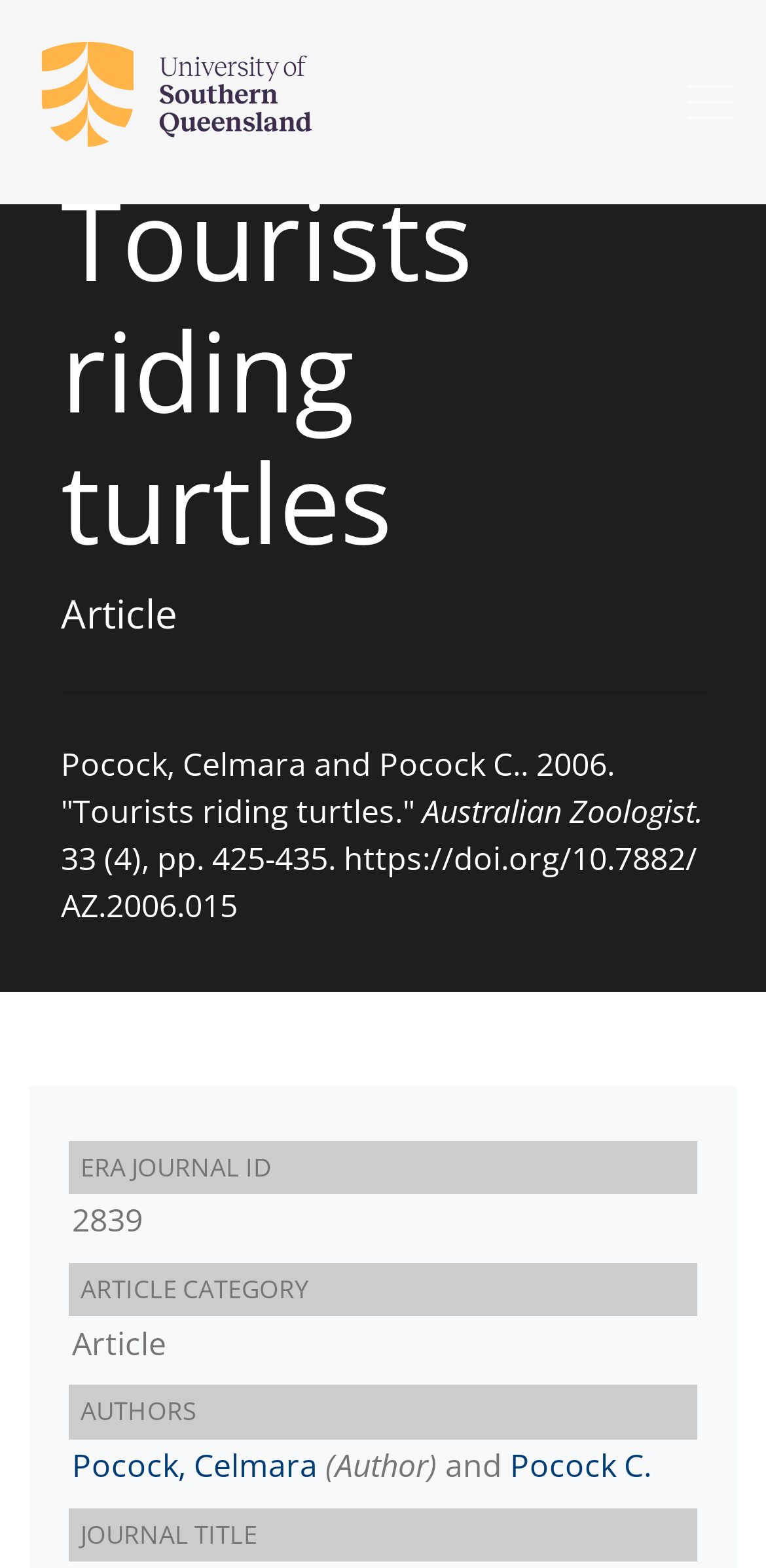What is the title of the article?
Give a detailed and exhaustive answer to the question.

The title of the article can be found in the heading element with the text 'Tourists riding turtles' which is located at the top of the webpage.